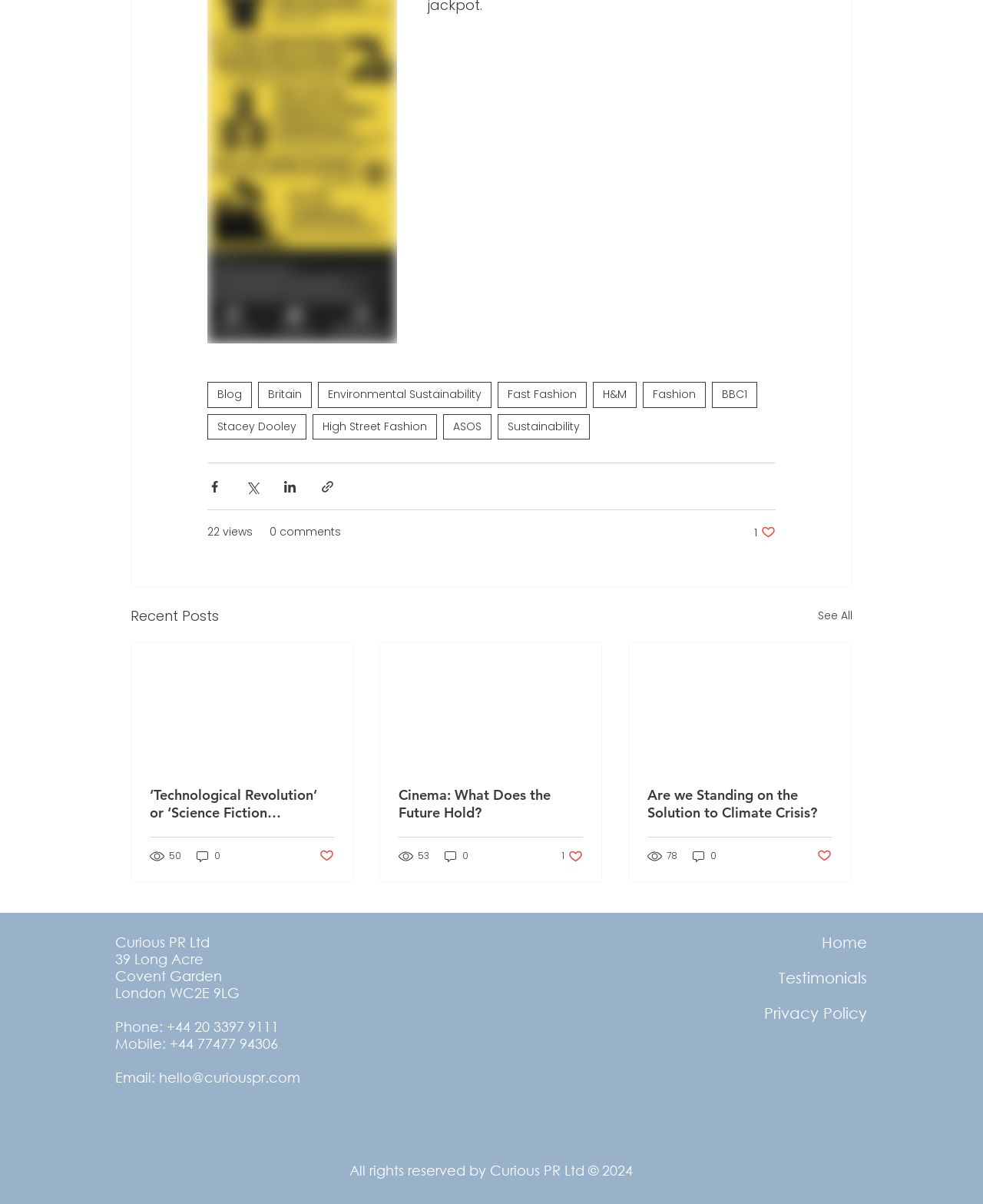Determine the bounding box coordinates of the element's region needed to click to follow the instruction: "Download the manifesto". Provide these coordinates as four float numbers between 0 and 1, formatted as [left, top, right, bottom].

None